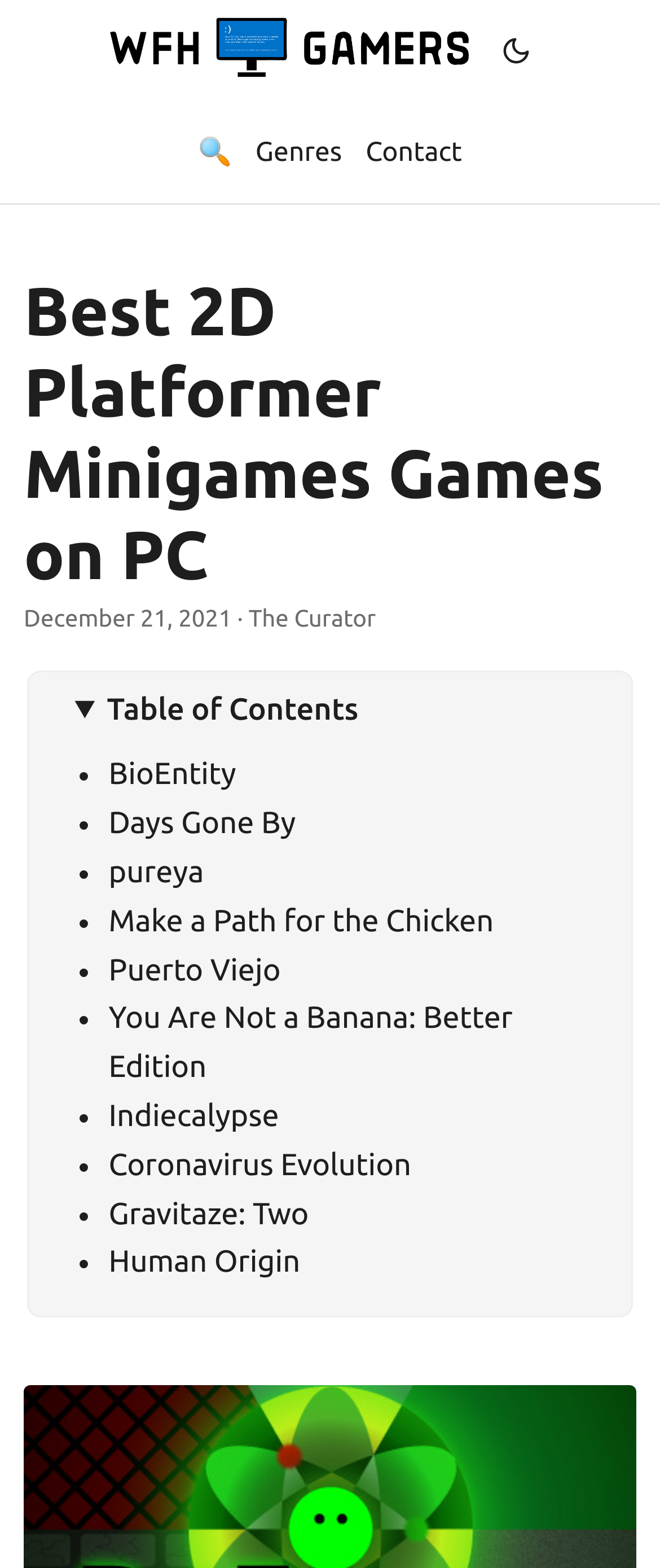Show the bounding box coordinates for the HTML element as described: "Human Origin".

[0.165, 0.794, 0.455, 0.816]